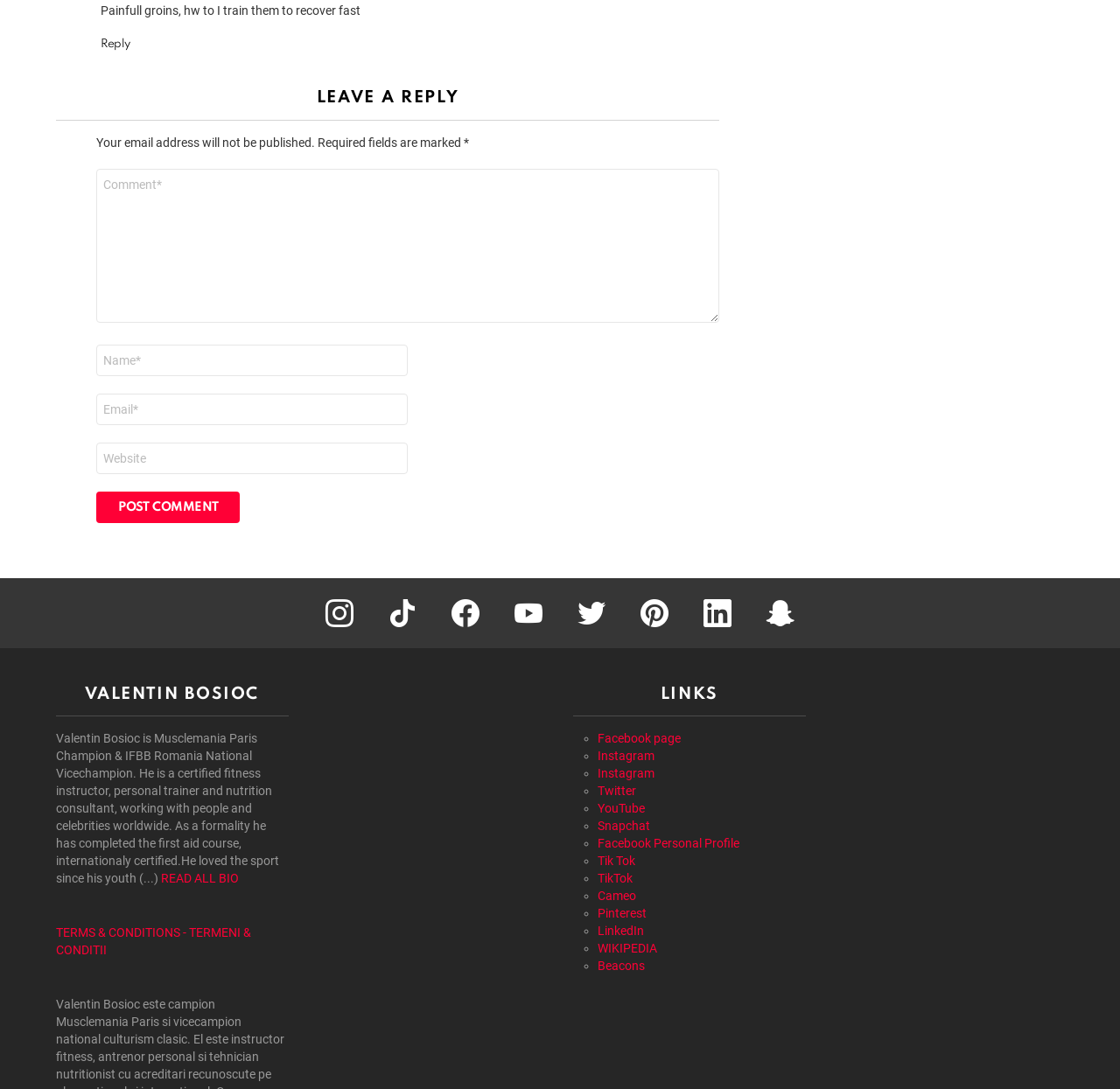What is the purpose of the comment section?
Provide a fully detailed and comprehensive answer to the question.

I inferred this by looking at the heading 'LEAVE A REPLY' and the text fields and button below it, which suggest that users can input their comments and submit them.